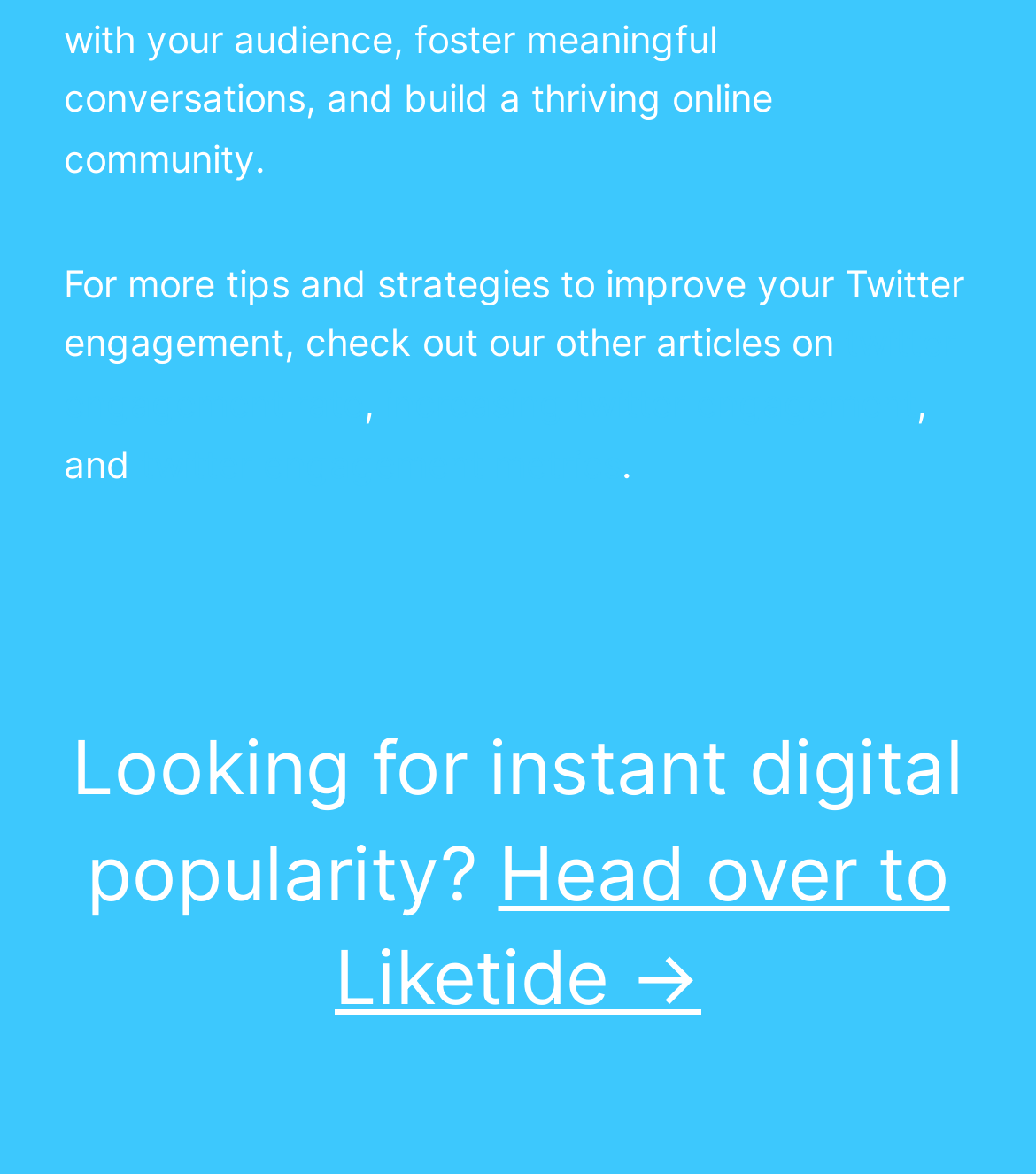What is the punctuation mark at the end of the sentence?
Look at the webpage screenshot and answer the question with a detailed explanation.

The sentence ends with a period, which can be seen from the StaticText element '.' [0.6, 0.375, 0.61, 0.413].